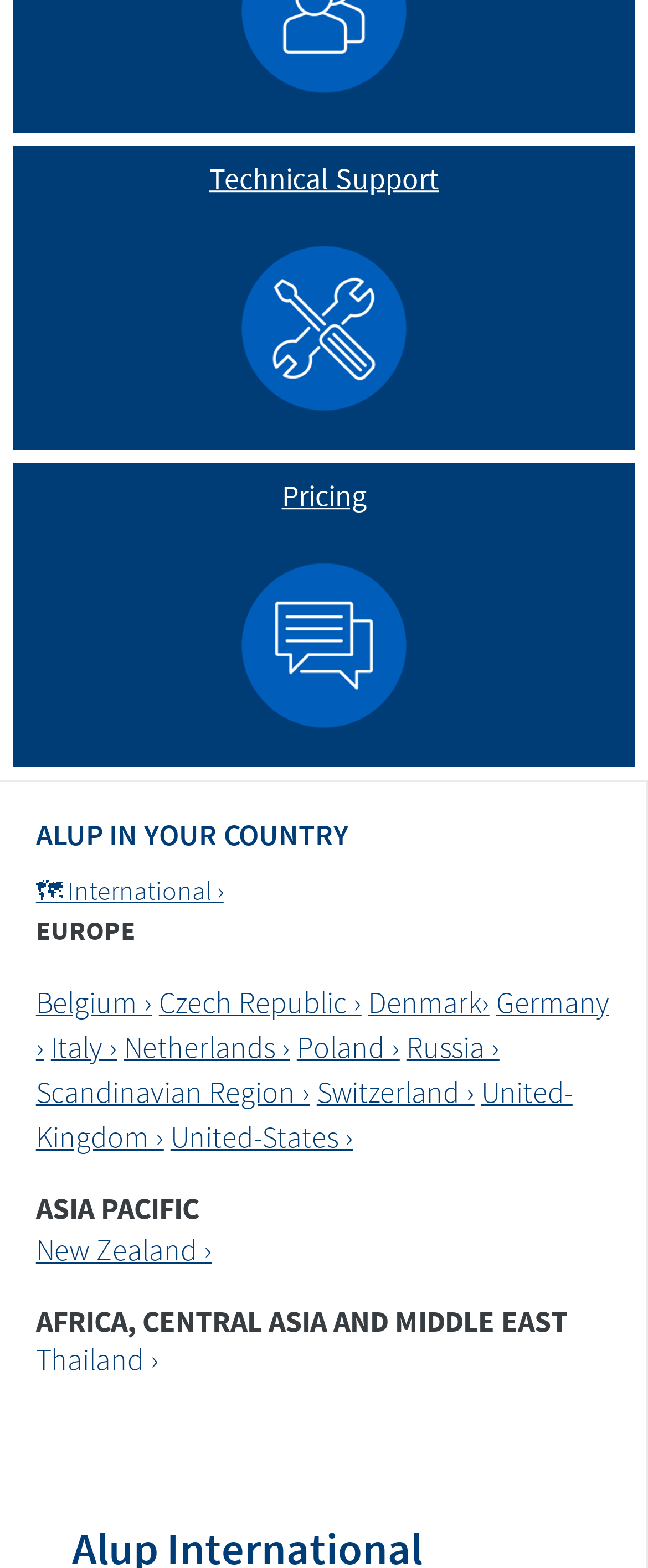Please identify the bounding box coordinates of the region to click in order to complete the task: "View pricing". The coordinates must be four float numbers between 0 and 1, specified as [left, top, right, bottom].

[0.076, 0.301, 0.924, 0.33]